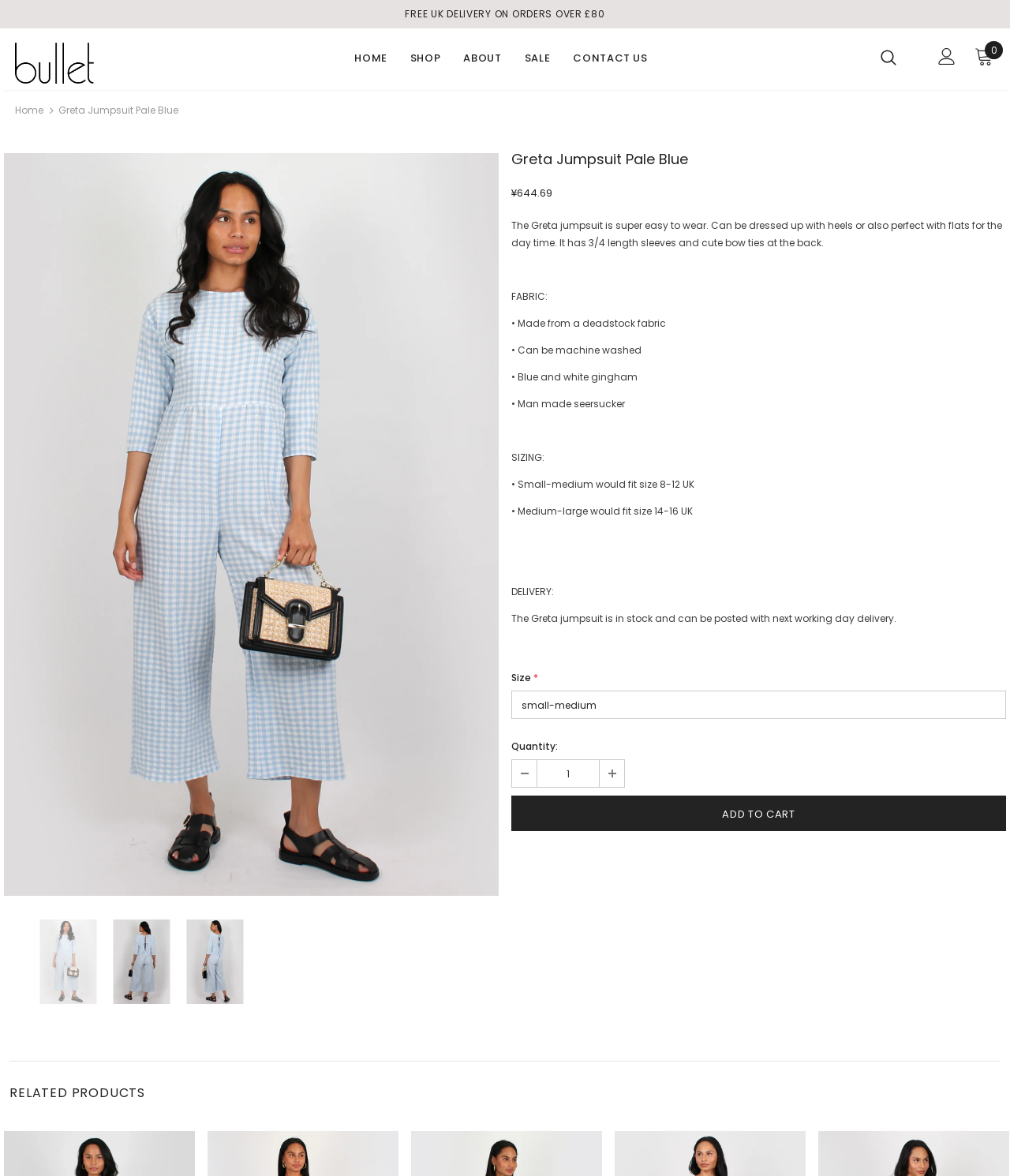What is the delivery option for the Greta jumpsuit?
Provide a one-word or short-phrase answer based on the image.

Next working day delivery